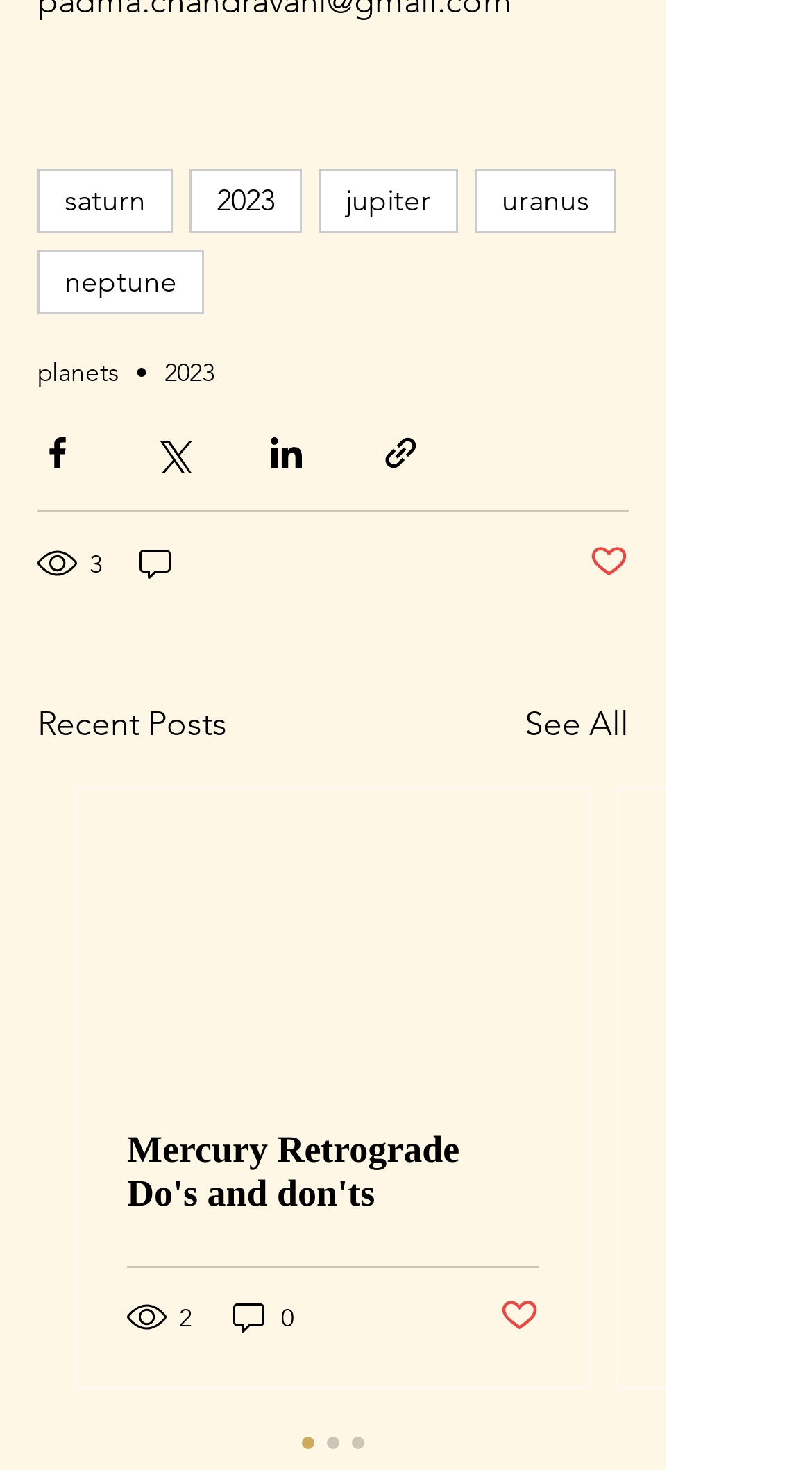Determine the bounding box for the HTML element described here: "0". The coordinates should be given as [left, top, right, bottom] with each number being a float between 0 and 1.

[0.282, 0.883, 0.367, 0.909]